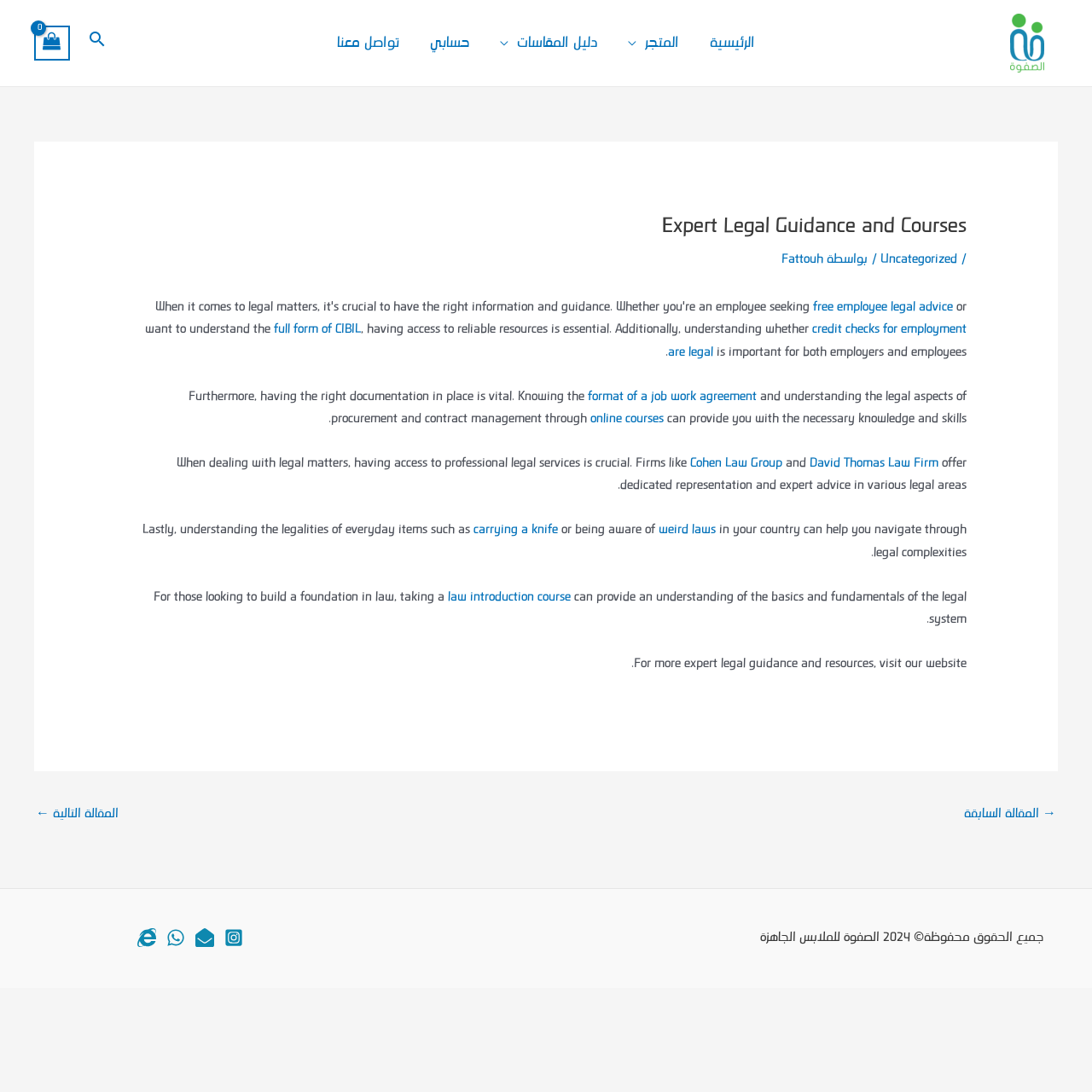Answer the following inquiry with a single word or phrase:
What is the name of the website's owner or creator?

الصفوة للملابس الجاهزة